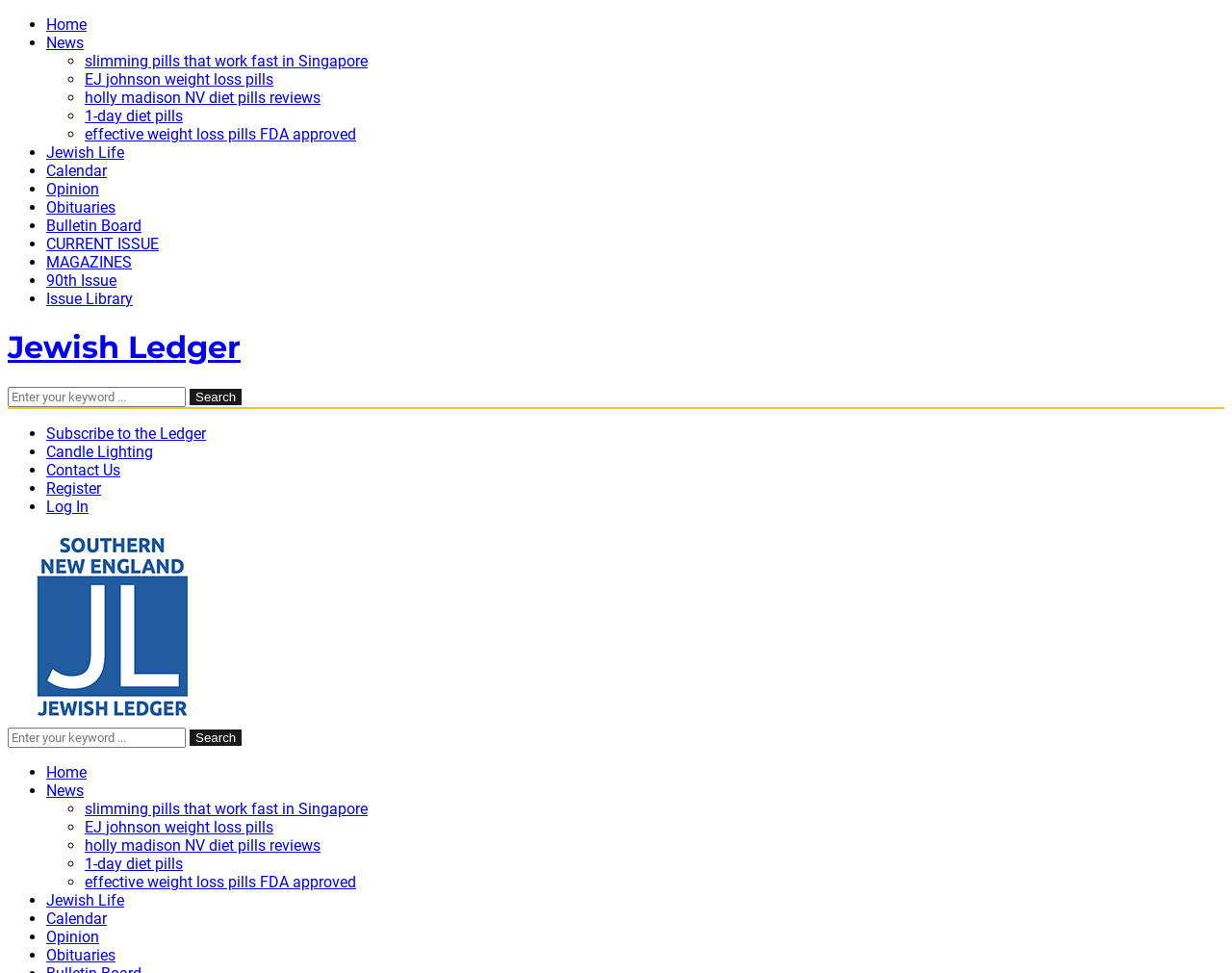Please give a one-word or short phrase response to the following question: 
What is the purpose of the textbox at the top of the page?

Search